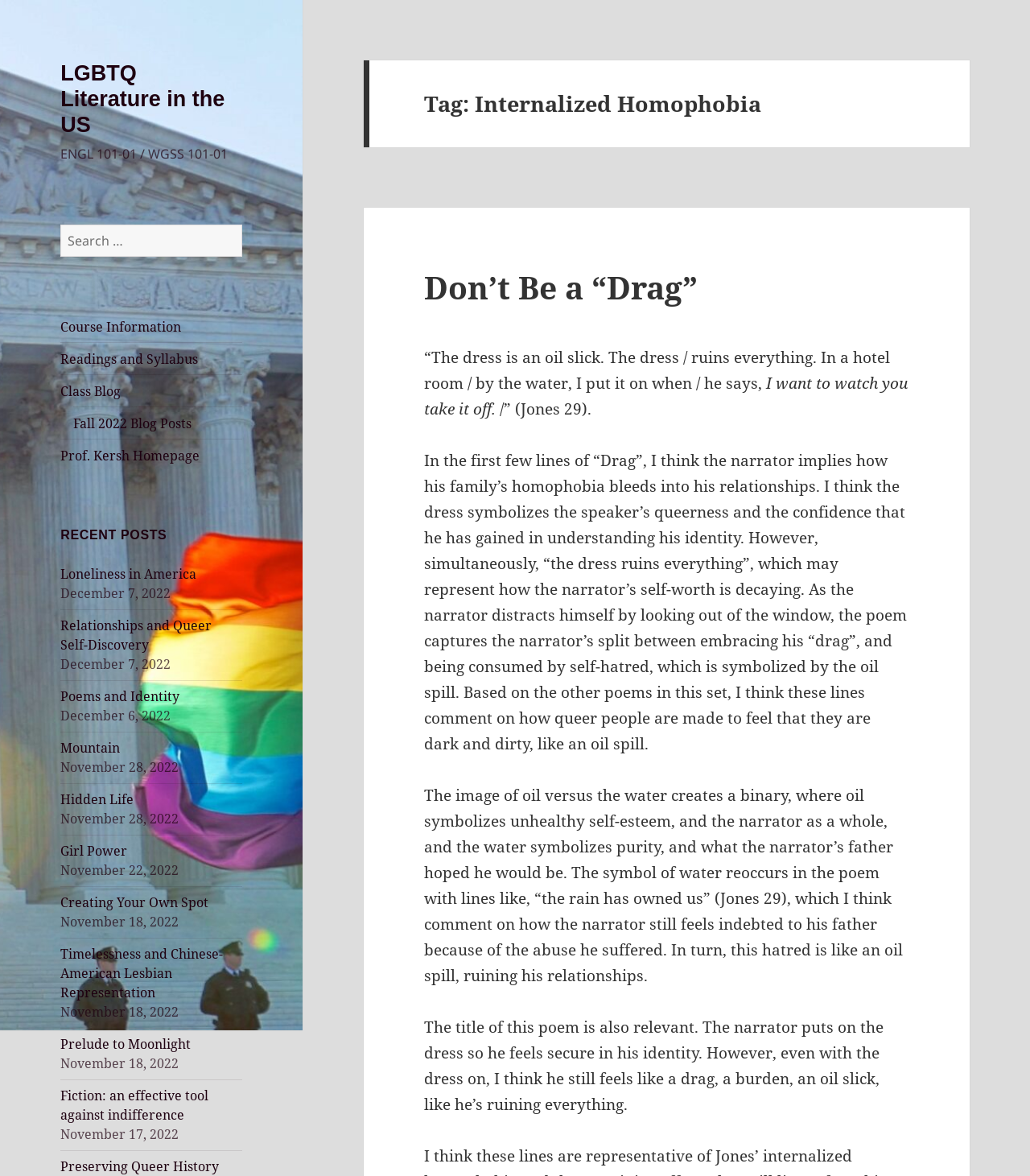Point out the bounding box coordinates of the section to click in order to follow this instruction: "Read the blog post 'Loneliness in America'".

[0.059, 0.481, 0.191, 0.496]